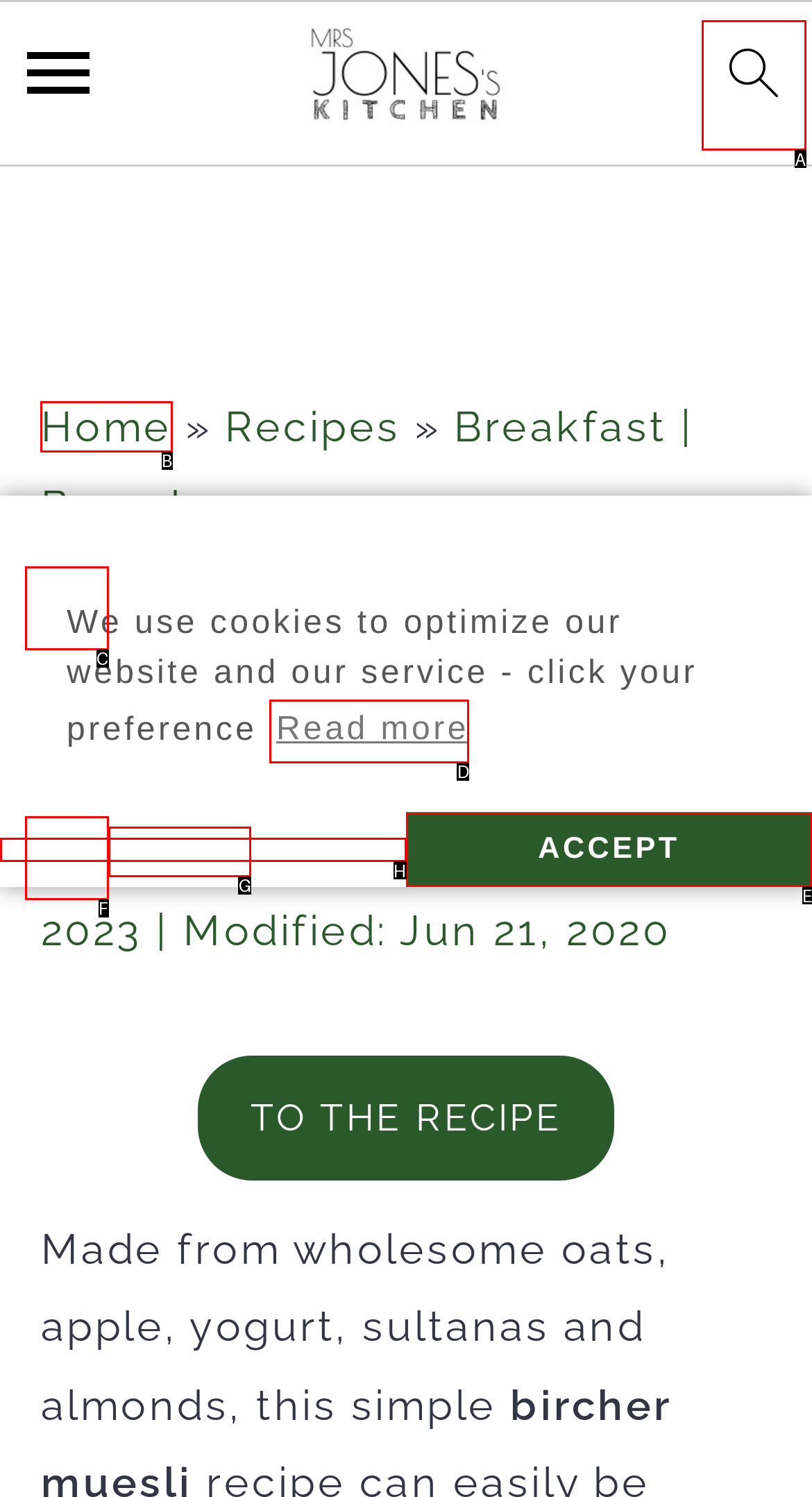Determine the letter of the UI element that you need to click to perform the task: Go to the home page.
Provide your answer with the appropriate option's letter.

B